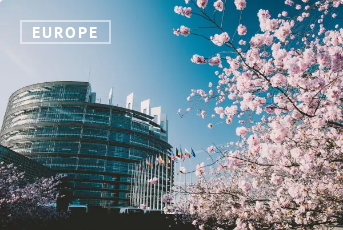What is the color of the sky in the image?
Using the visual information from the image, give a one-word or short-phrase answer.

Clear blue